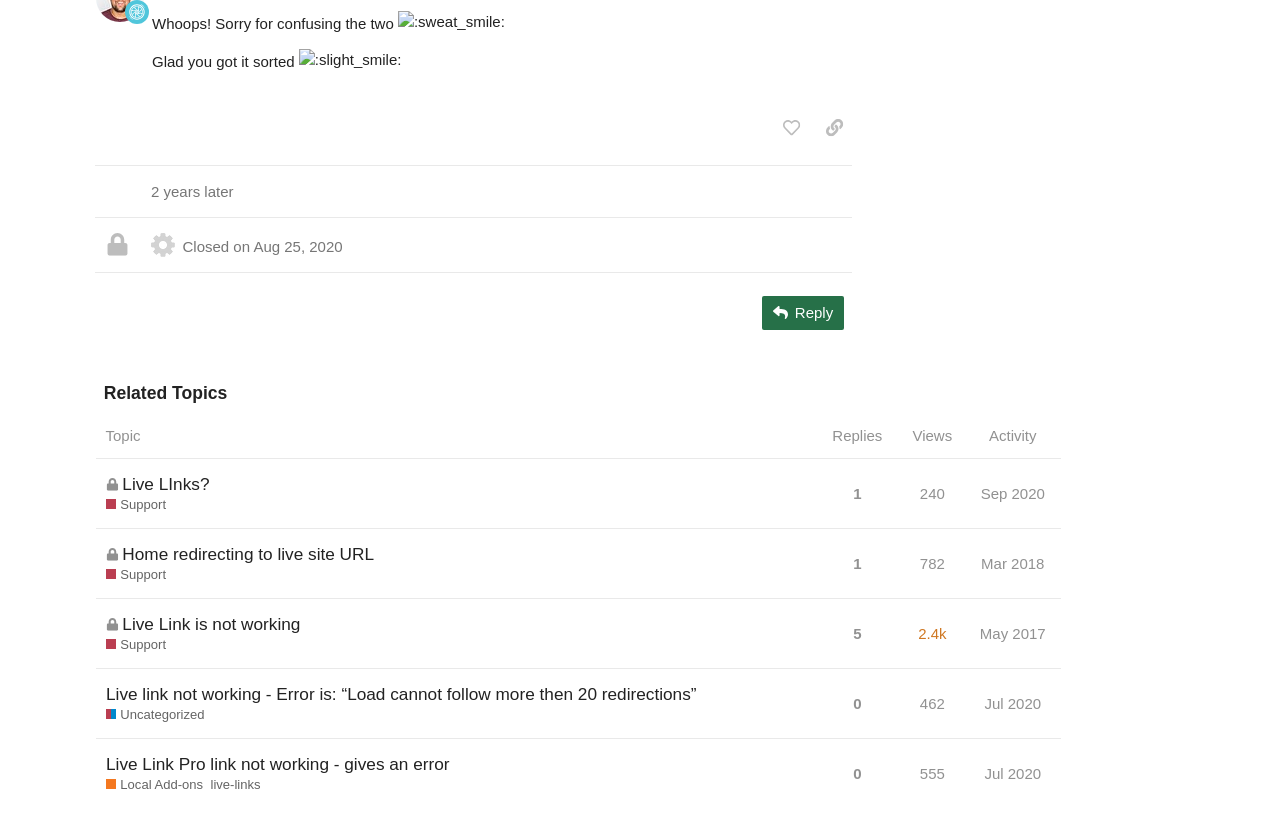Show the bounding box coordinates of the region that should be clicked to follow the instruction: "Click the 'Reply' button."

[0.596, 0.355, 0.659, 0.396]